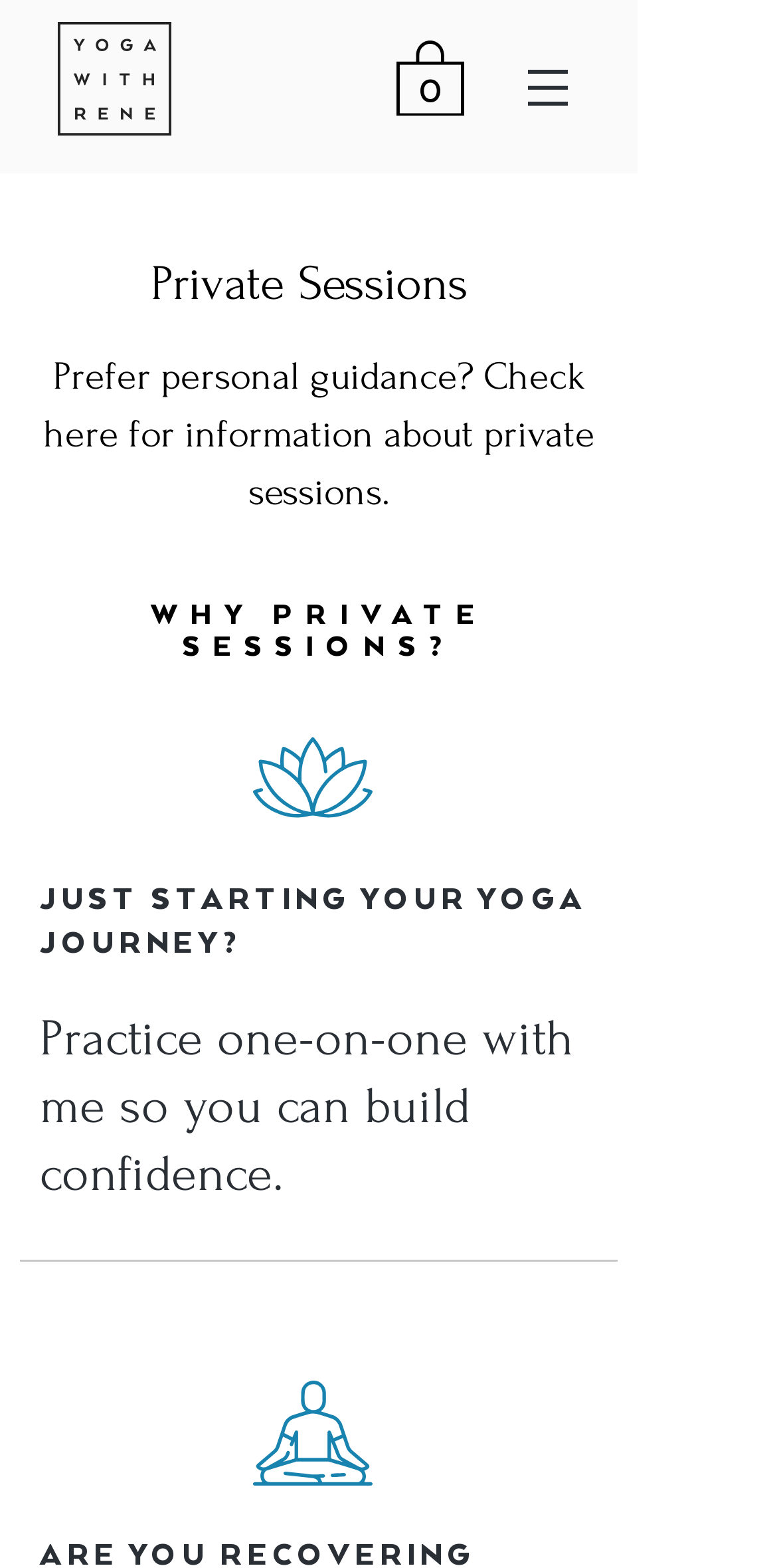What is the purpose of private sessions? Examine the screenshot and reply using just one word or a brief phrase.

Personal guidance